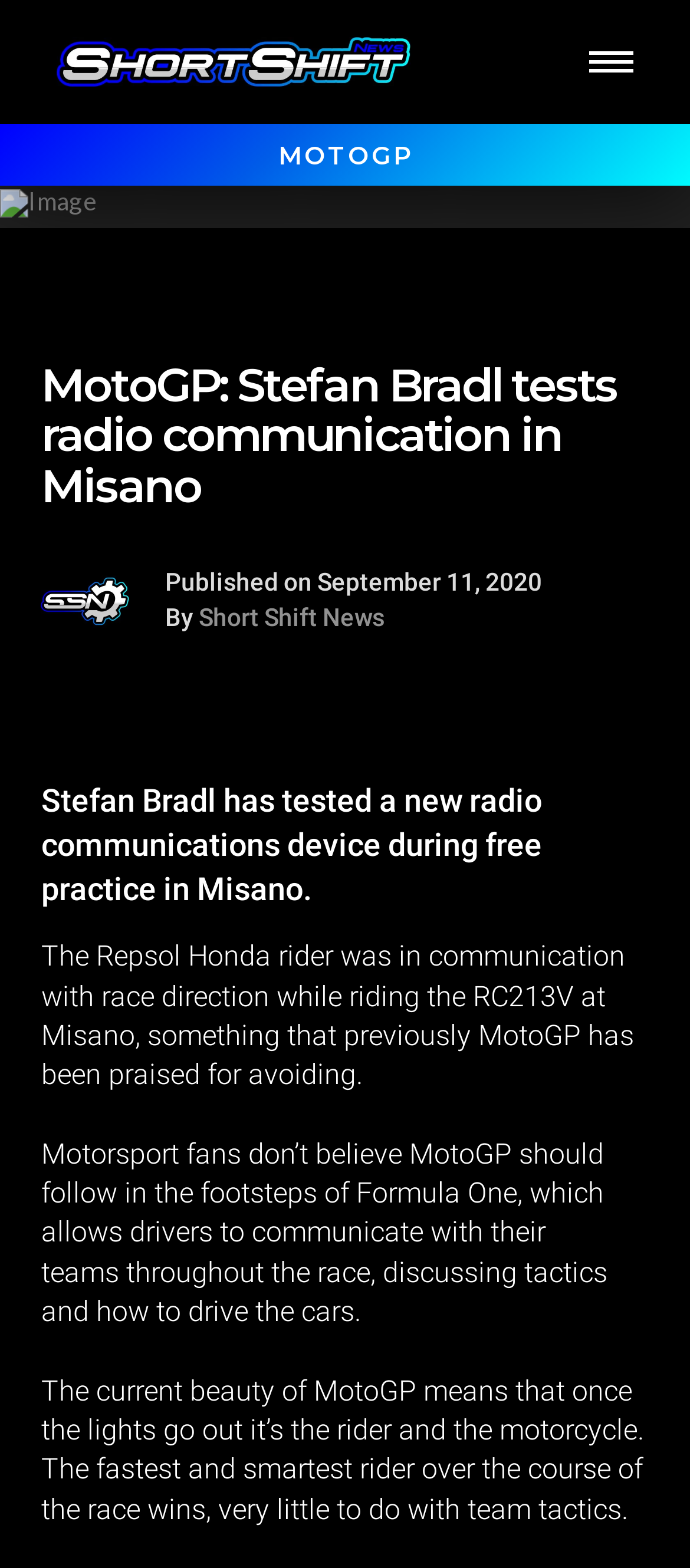What is the name of the motorcycle used by Stefan Bradl?
Answer with a single word or phrase, using the screenshot for reference.

RC213V